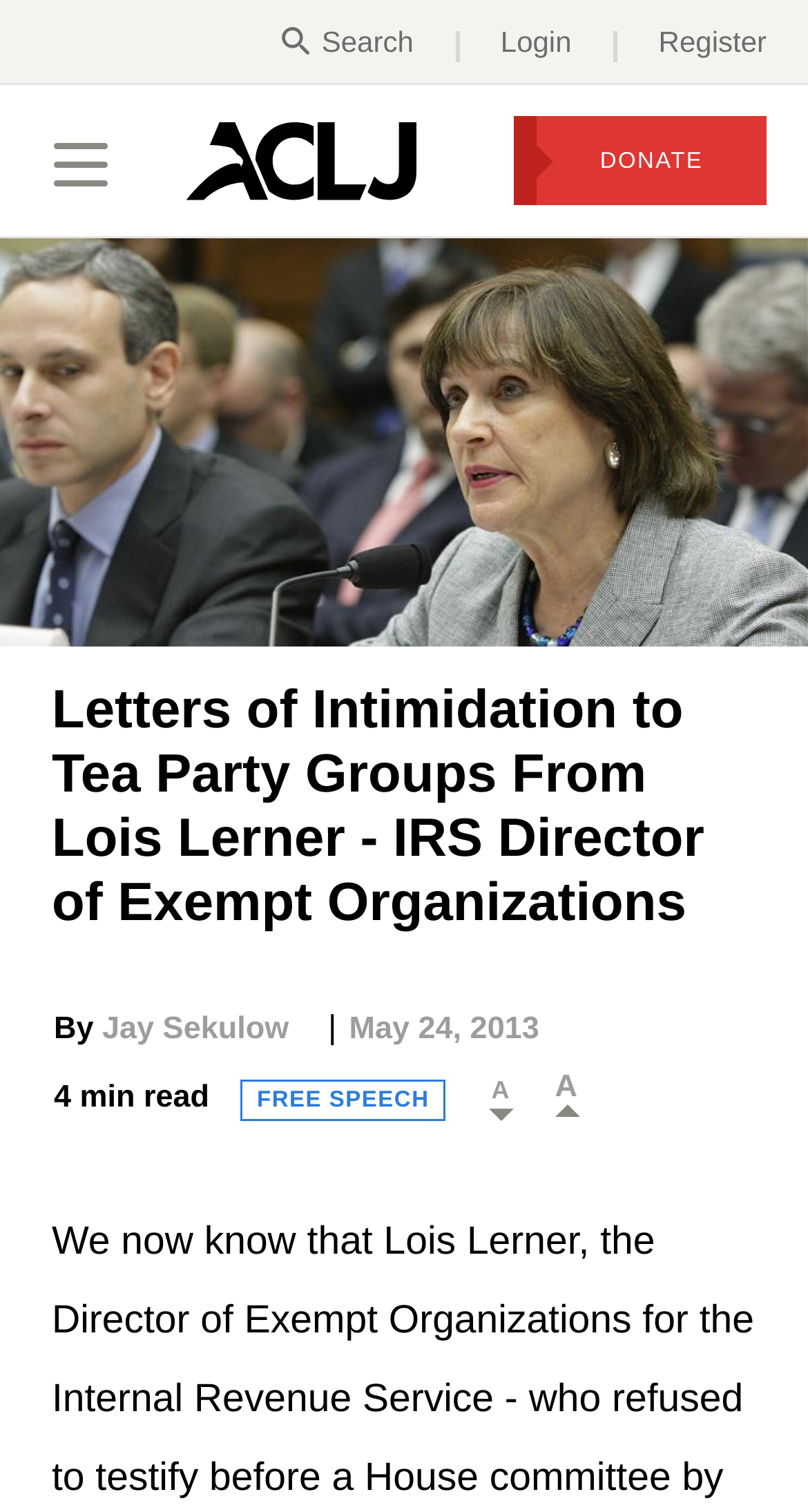What is the date of the article?
Analyze the image and provide a thorough answer to the question.

I found the date of the article by looking at the text below the main heading, where it says 'May 24, 2013'.